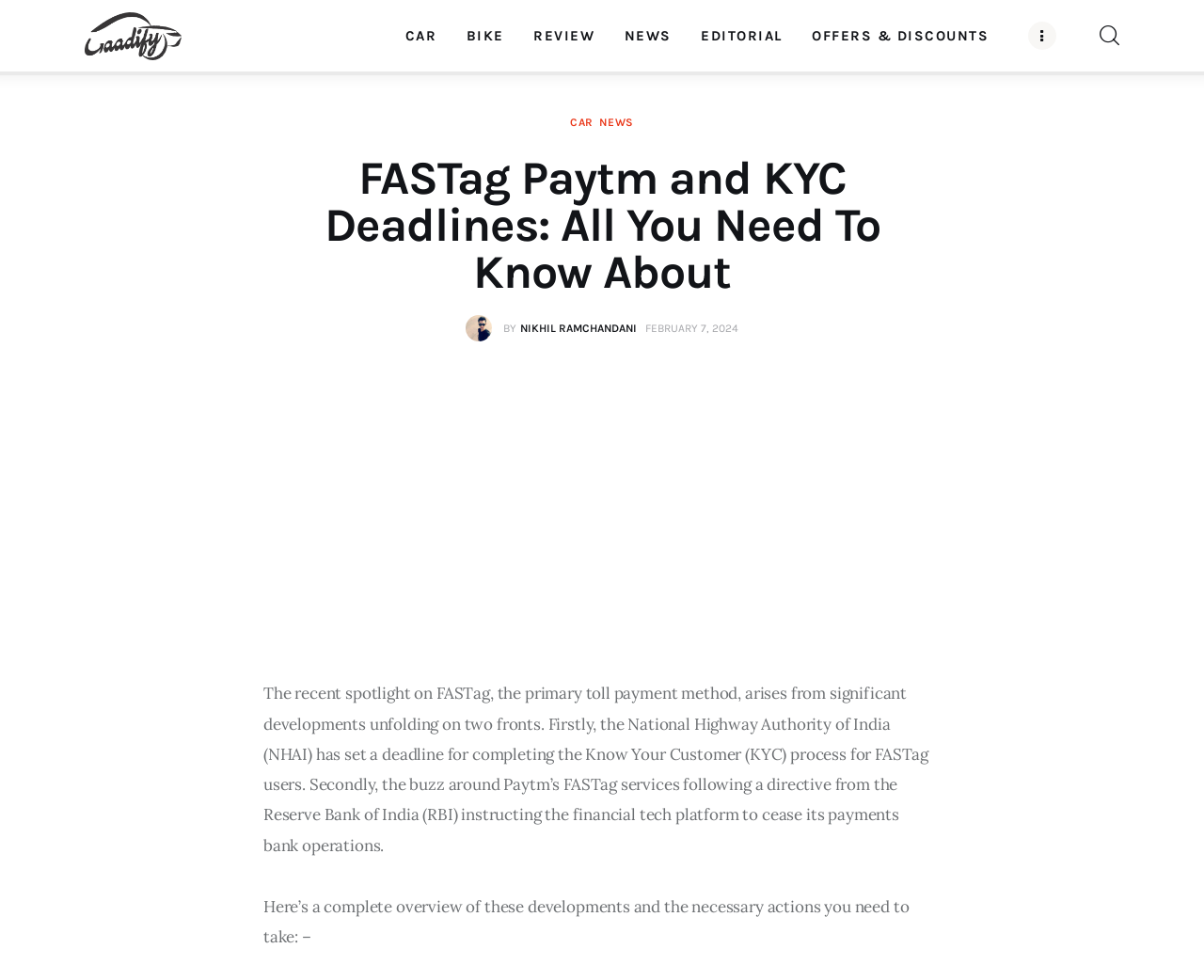Who is the author of the article?
Refer to the image and give a detailed response to the question.

The author of the article can be determined by looking at the text below the main heading, where the name 'BY NIKHIL RAMCHANDANI' is mentioned.